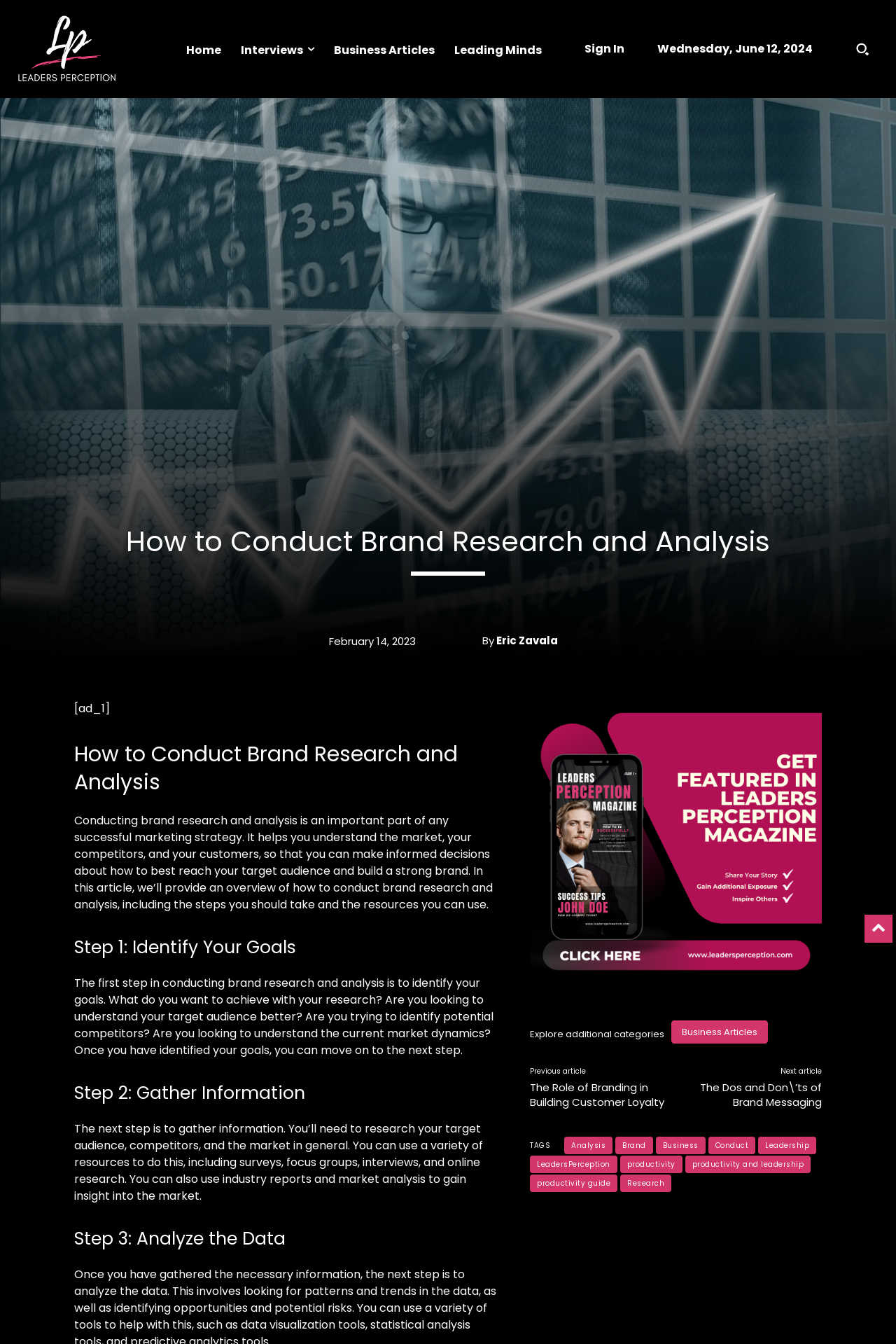Describe all the significant parts and information present on the webpage.

The webpage is an article titled "How to Conduct Brand Research and Analysis" from the website "Leaders Perception". At the top left corner, there is a logo and a navigation menu with links to "Home", "Interviews", "Business Articles", and "Leading Minds". On the right side of the navigation menu, there is a "Sign In" link and a search button with a magnifying glass icon.

Below the navigation menu, there is a heading that displays the title of the article, followed by the date "February 14, 2023" and the author's name "Eric Zavala". The article is divided into sections, each with a heading that outlines the steps to conduct brand research and analysis.

The first section explains the importance of brand research and analysis in marketing strategy, followed by three steps: identifying goals, gathering information, and analyzing data. Each step is explained in detail, with suggestions on how to achieve them.

At the bottom of the article, there are links to related articles, including "The Role of Branding in Building Customer Loyalty" and "The Dos and Don'ts of Brand Messaging". There is also a section displaying tags related to the article, including "Analysis", "Brand", "Business", and "Leadership".

Throughout the article, there are no images, but there are several links to other articles and resources. The overall structure of the webpage is organized and easy to follow, with clear headings and concise text.